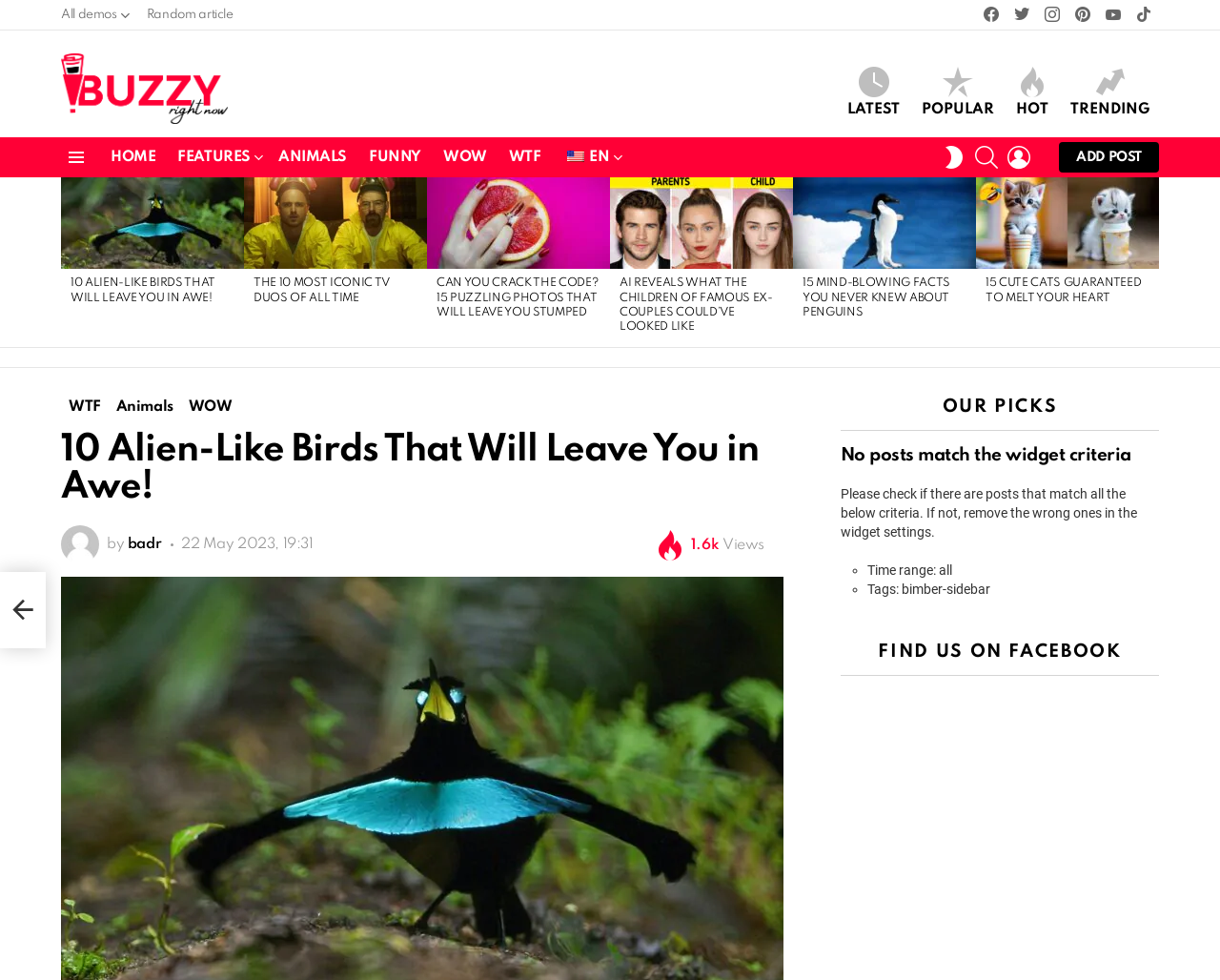Indicate the bounding box coordinates of the clickable region to achieve the following instruction: "visit the HOME page."

[0.083, 0.146, 0.135, 0.175]